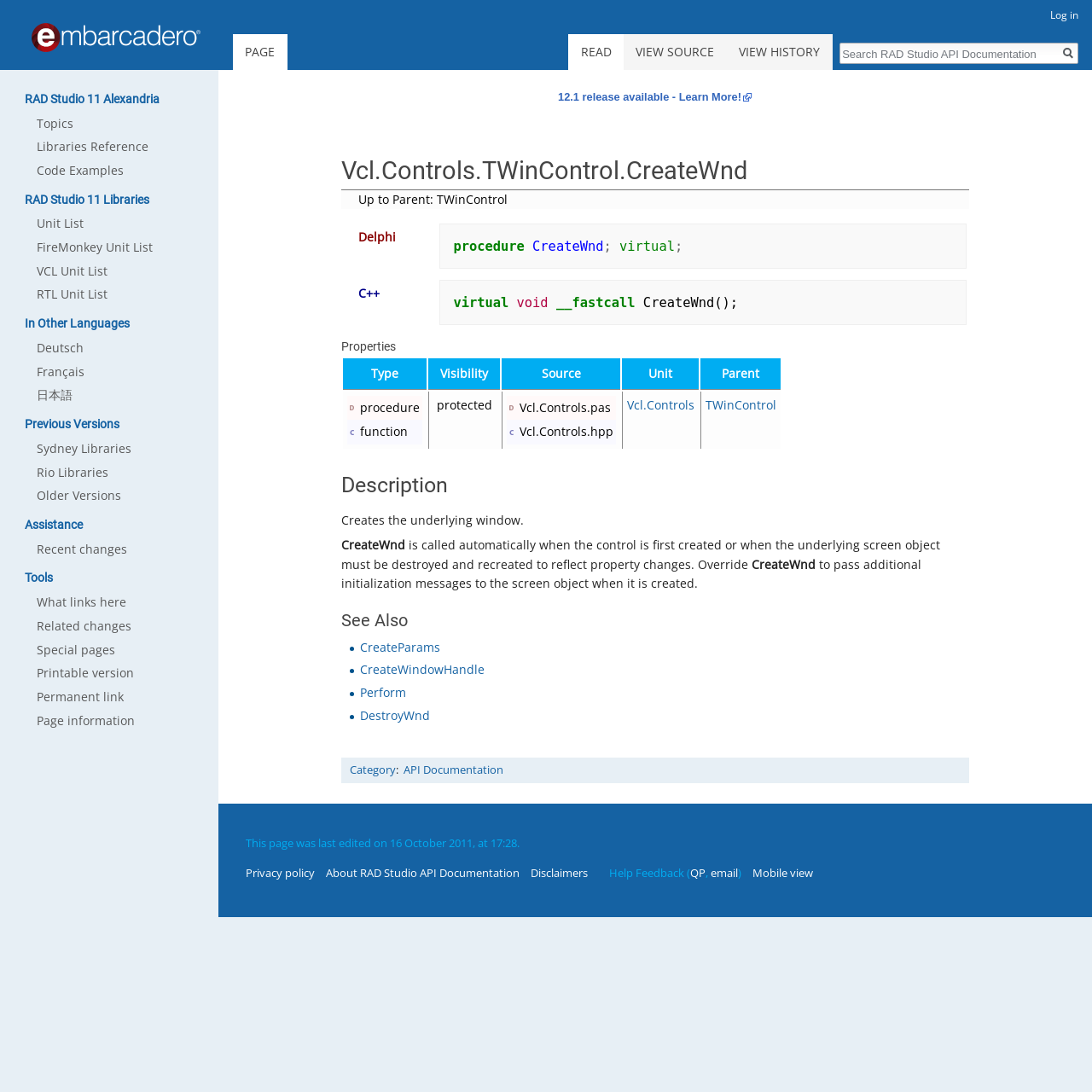Describe all visible elements and their arrangement on the webpage.

The webpage is a documentation page for the `Vcl.Controls.TWinControl.CreateWnd` method in RAD Studio API. At the top, there is a main section that spans almost the entire width of the page, with a link to "12.1 release available - Learn More!" on the top right. Below this, there is a heading that displays the method name, followed by a "Jump to:" section with links to "navigation" and "search".

The main content of the page is divided into several sections. The first section displays the method signature, with the method name, return type, and parameters. This is followed by a "Properties" section, which is a table with five columns: "Type", "Visibility", "Source", "Unit", and "Parent". The table has one row with data.

Next, there is a "Description" section, which provides a brief explanation of the method. This is followed by a "See Also" section, which lists four related methods with links to their documentation pages.

On the top right of the page, there are three navigation sections: "Personal tools", "Namespaces", and "Views". Each section has a few links to related pages. Below these, there is a search bar with a "Go" button.

At the bottom of the page, there are several links to other parts of the RAD Studio documentation, including the main page, topics, libraries reference, and code examples. There are also links to documentation for specific libraries, such as FireMonkey and VCL. Finally, there is a section for documentation in other languages, with links to German and French translations.